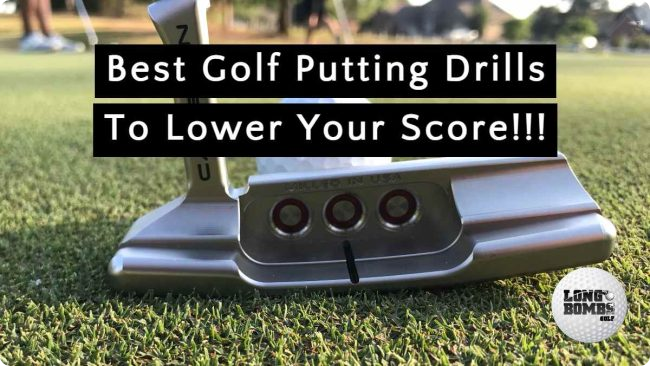Based on what you see in the screenshot, provide a thorough answer to this question: What is the branding of the instructional content?

The branding 'Long Bombs' is illustrated in the corner of the image, indicating that it is the source of the instructional insight and tips for improving golfing performance.